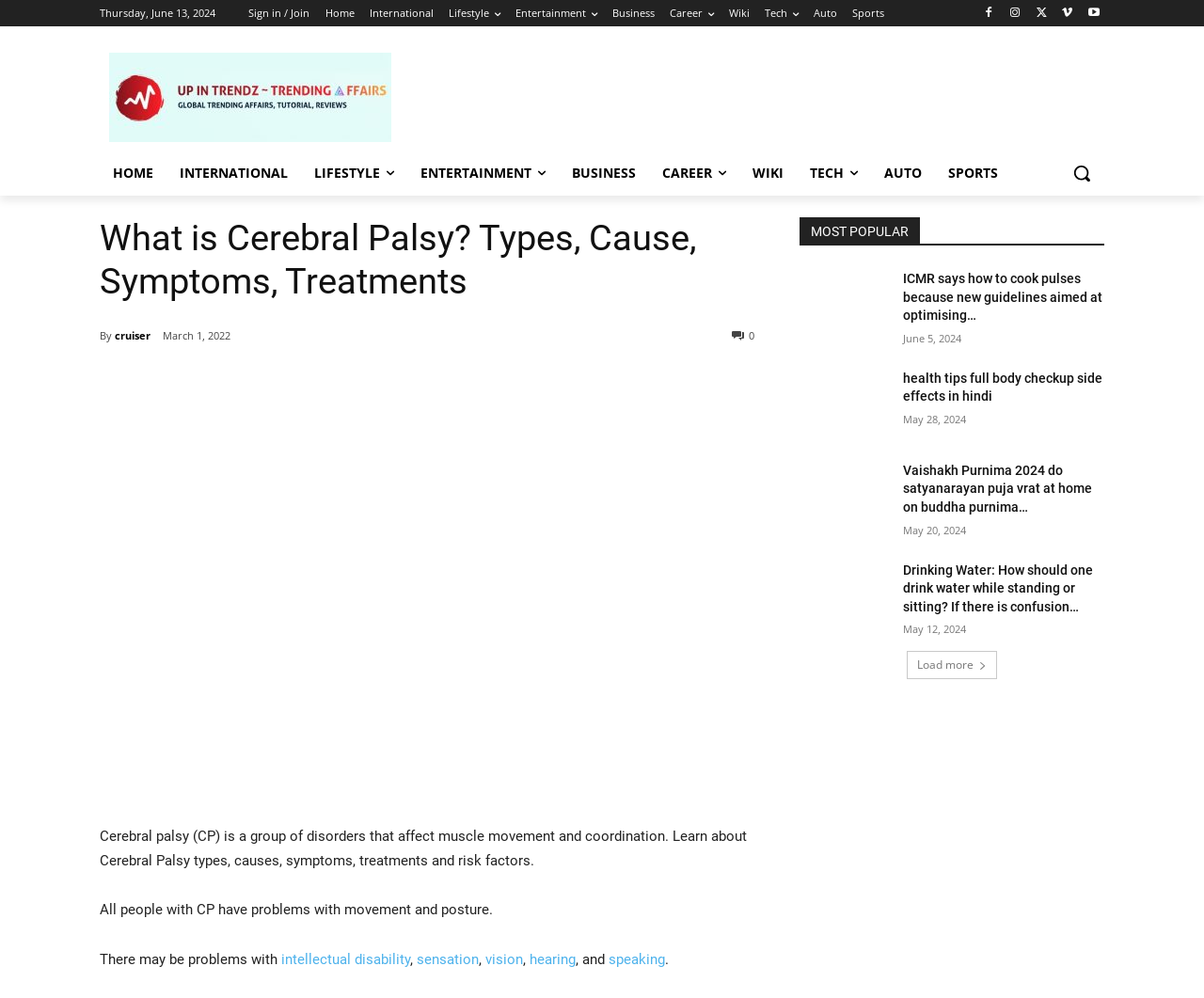What is the topic of the webpage?
Based on the screenshot, provide a one-word or short-phrase response.

Cerebral Palsy